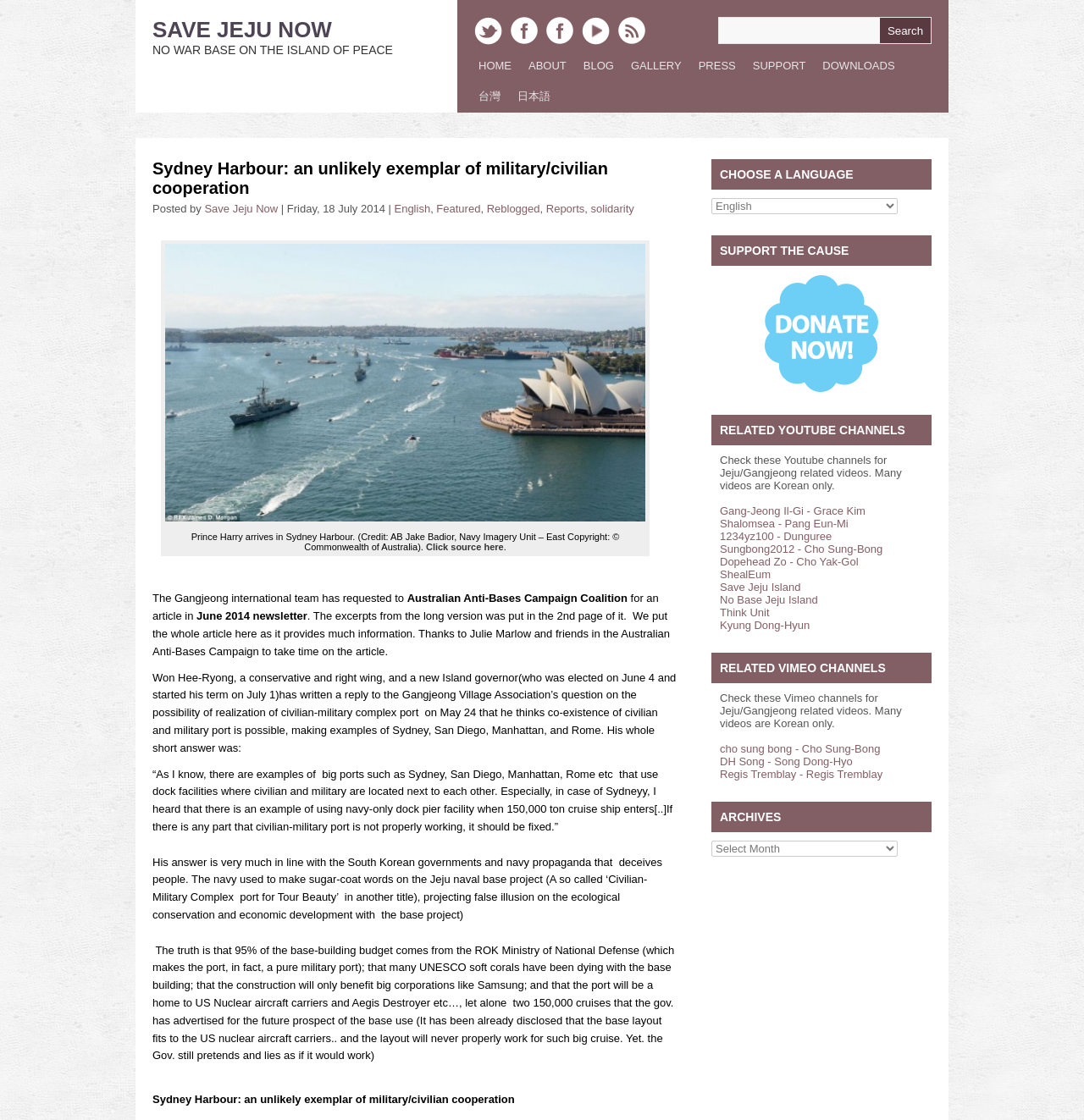Find the bounding box coordinates of the element you need to click on to perform this action: 'Check the 'SUPPORT THE CAUSE' section'. The coordinates should be represented by four float values between 0 and 1, in the format [left, top, right, bottom].

[0.656, 0.21, 0.859, 0.237]